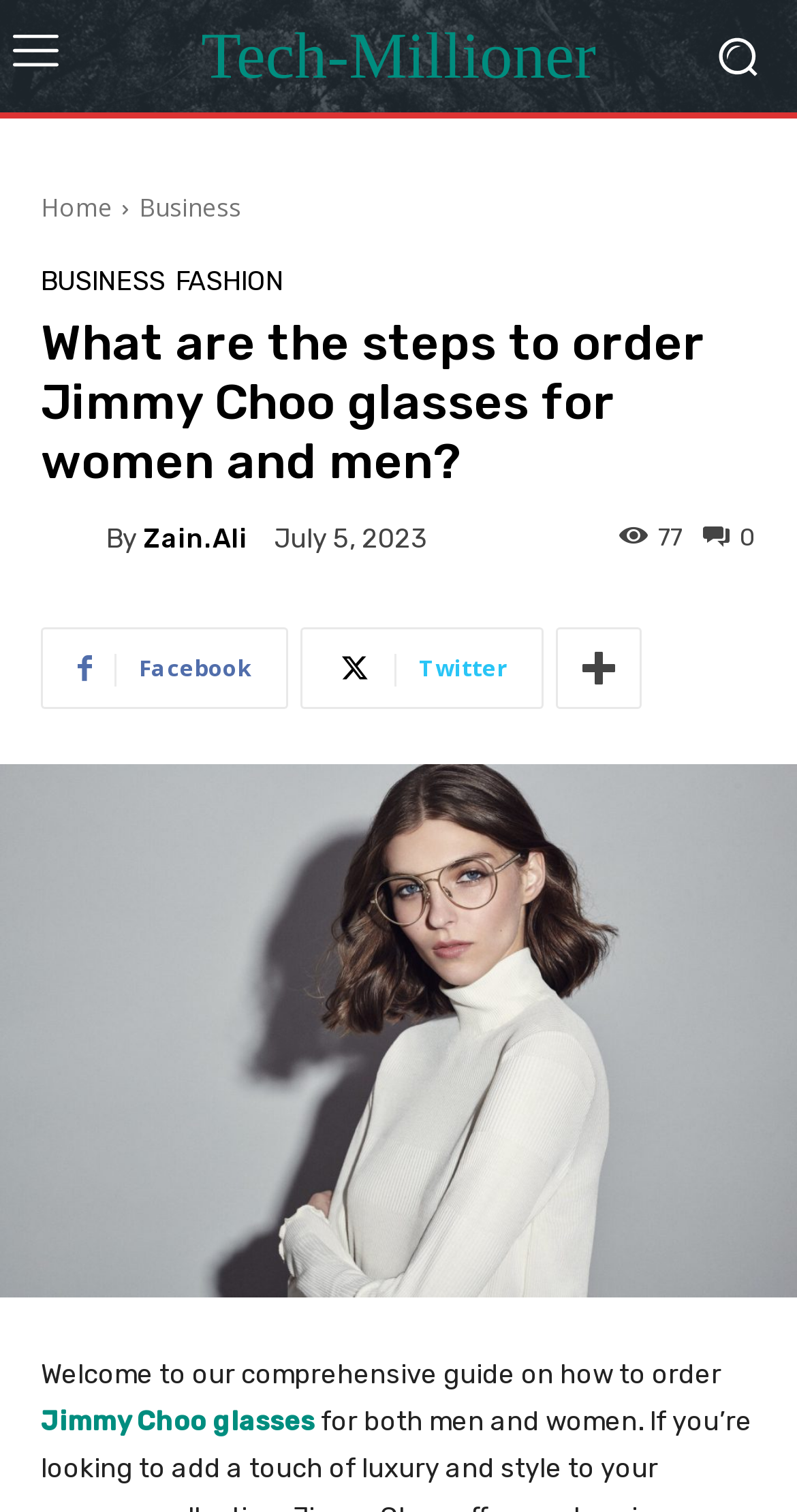Specify the bounding box coordinates of the area to click in order to follow the given instruction: "Browse graduate sectors."

None